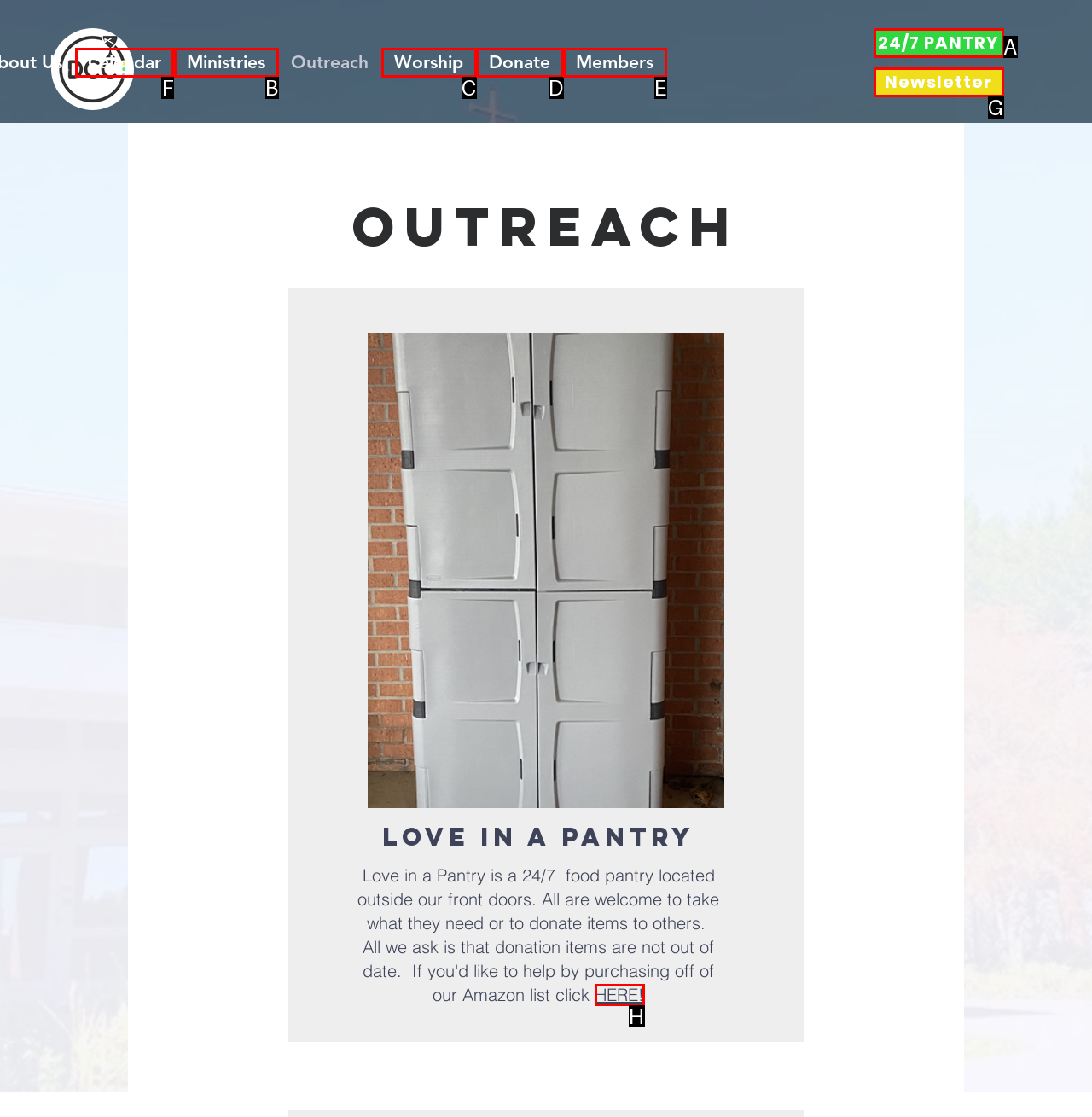Determine the HTML element to click for the instruction: View the Calendar.
Answer with the letter corresponding to the correct choice from the provided options.

F